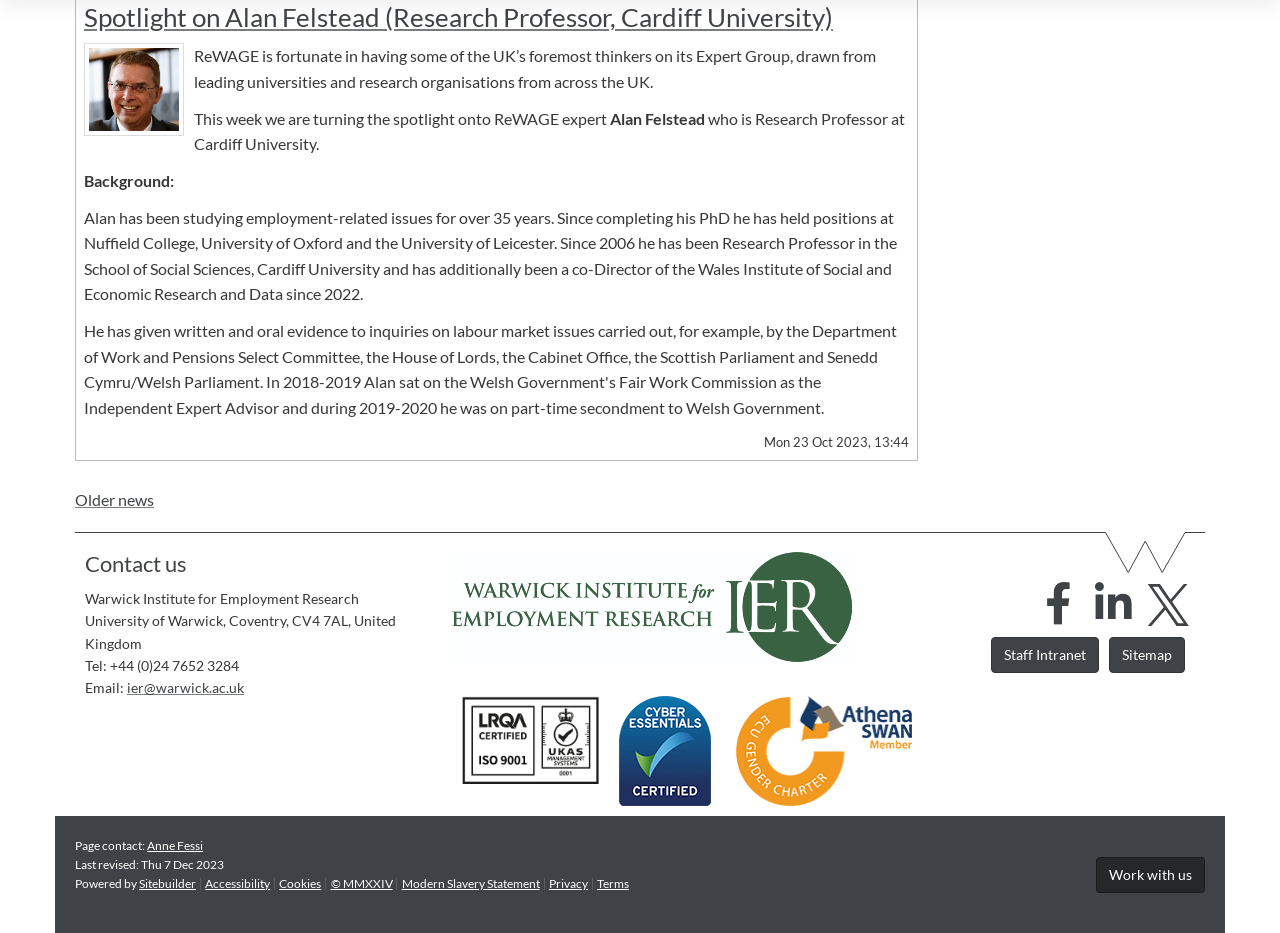Locate the bounding box coordinates of the element that should be clicked to fulfill the instruction: "Go to the Home page".

None